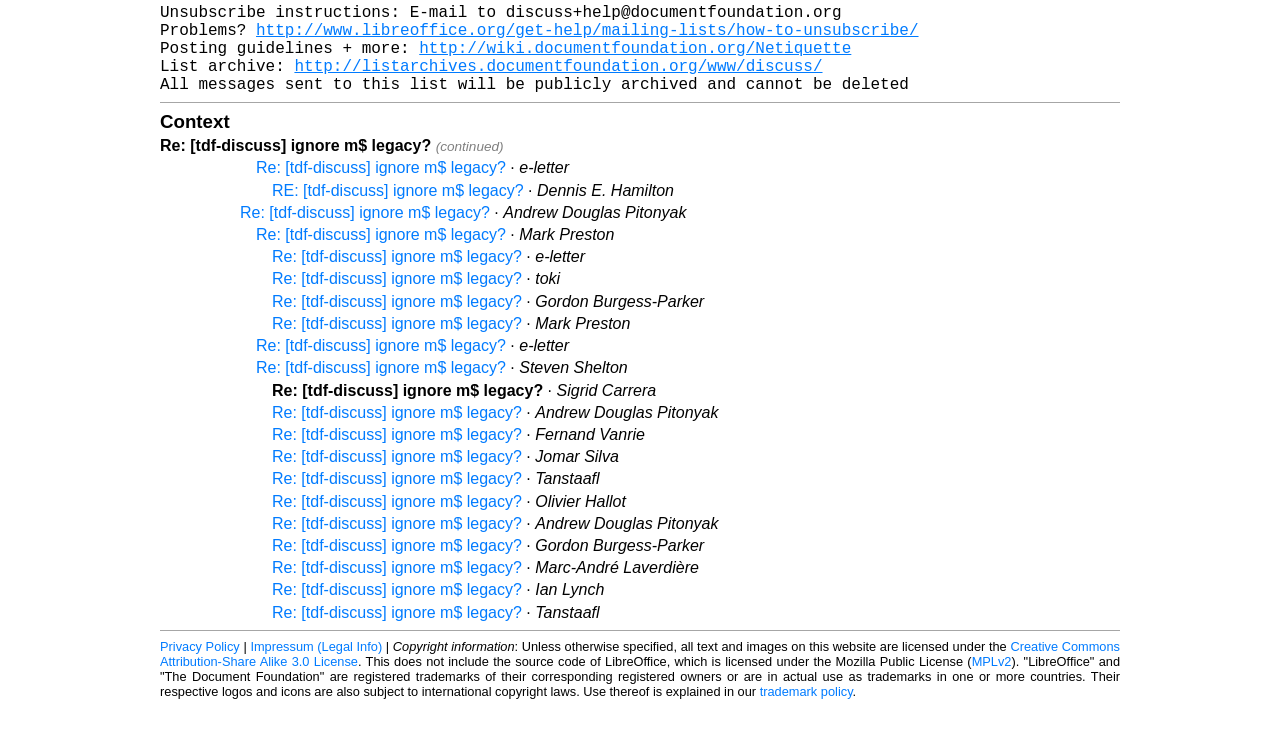Find the bounding box of the web element that fits this description: "Privacy Policy".

[0.125, 0.907, 0.187, 0.928]